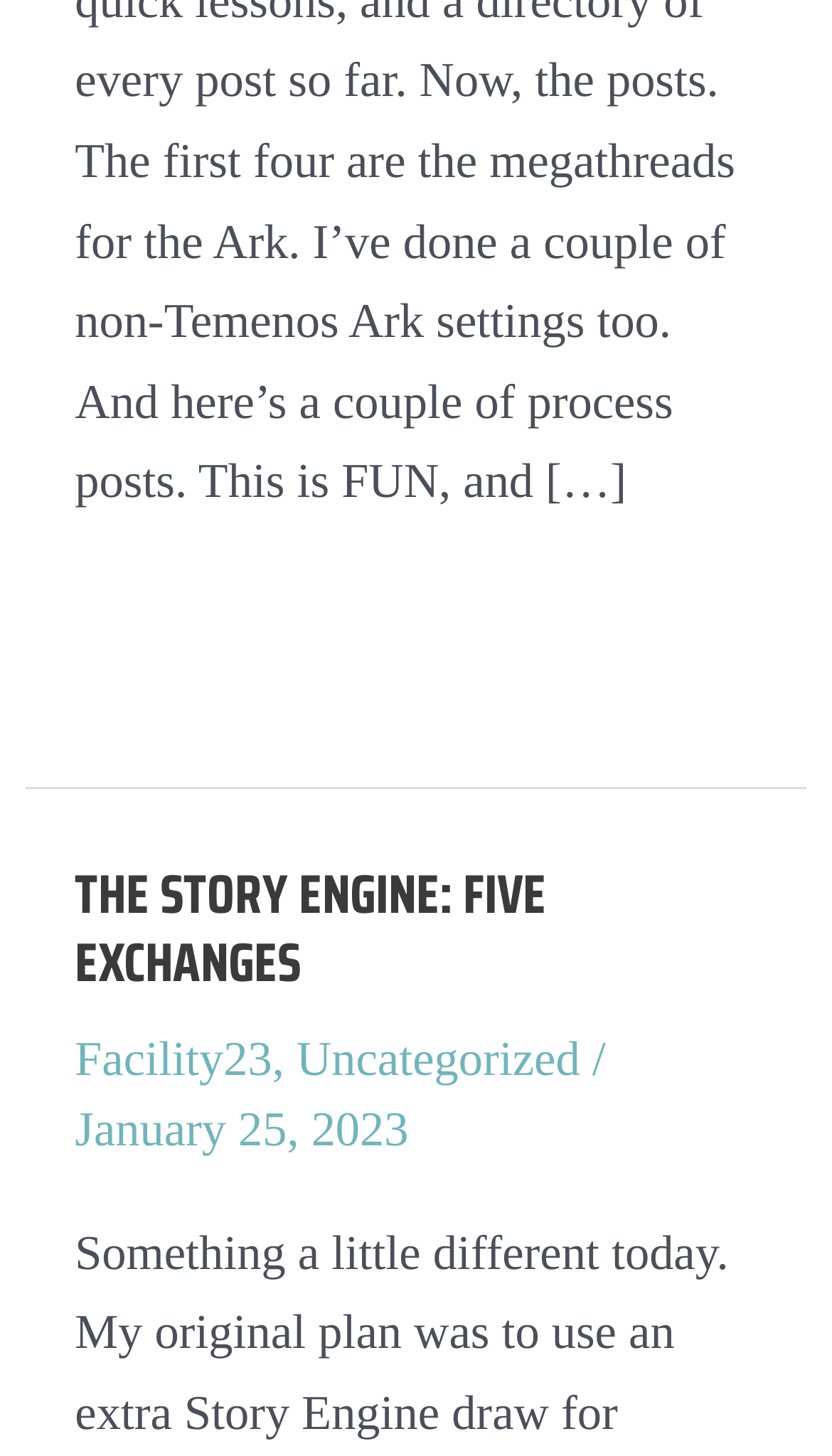Bounding box coordinates are given in the format (top-left x, top-left y, bottom-right x, bottom-right y). All values should be floating point numbers between 0 and 1. Provide the bounding box coordinate for the UI element described as: THE STORY ENGINE: FIVE EXCHANGES

[0.09, 0.585, 0.657, 0.69]